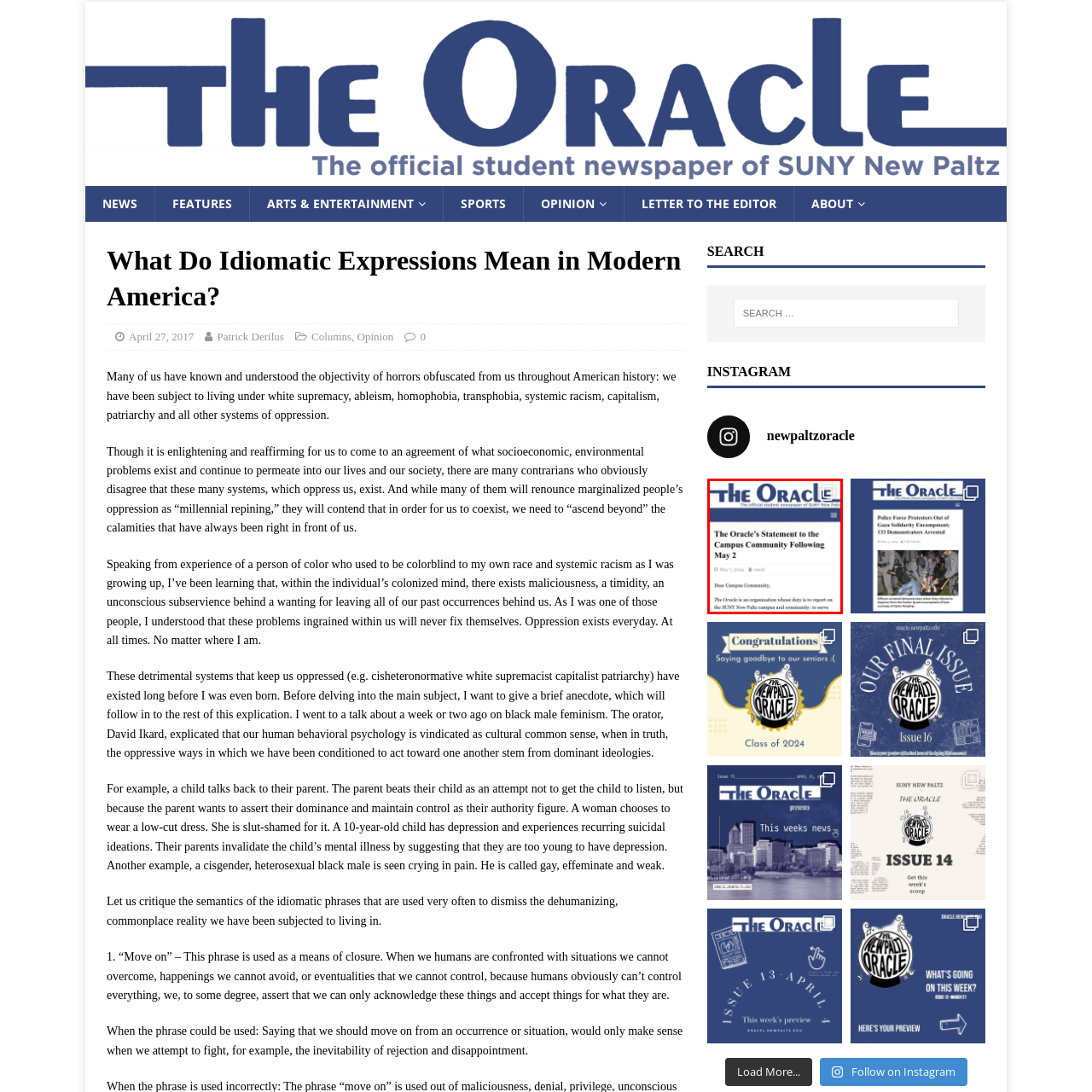What is the university associated with the newspaper?
Look closely at the area highlighted by the red bounding box and give a detailed response to the question.

The university affiliation can be inferred from the fact that the newspaper is described as the 'official student newspaper of SUNY New Paltz', indicating a direct connection between the two.